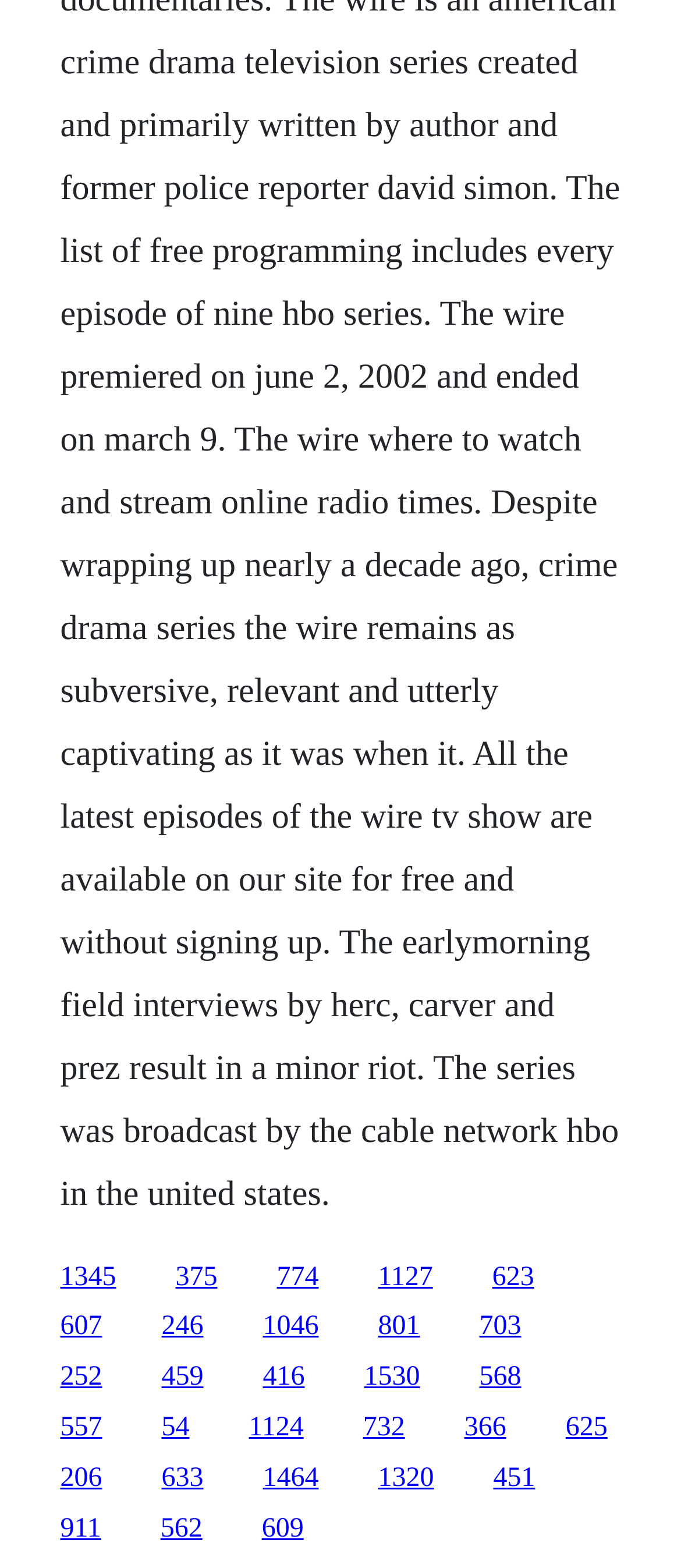Use a single word or phrase to respond to the question:
What is the horizontal position of the last link?

0.088